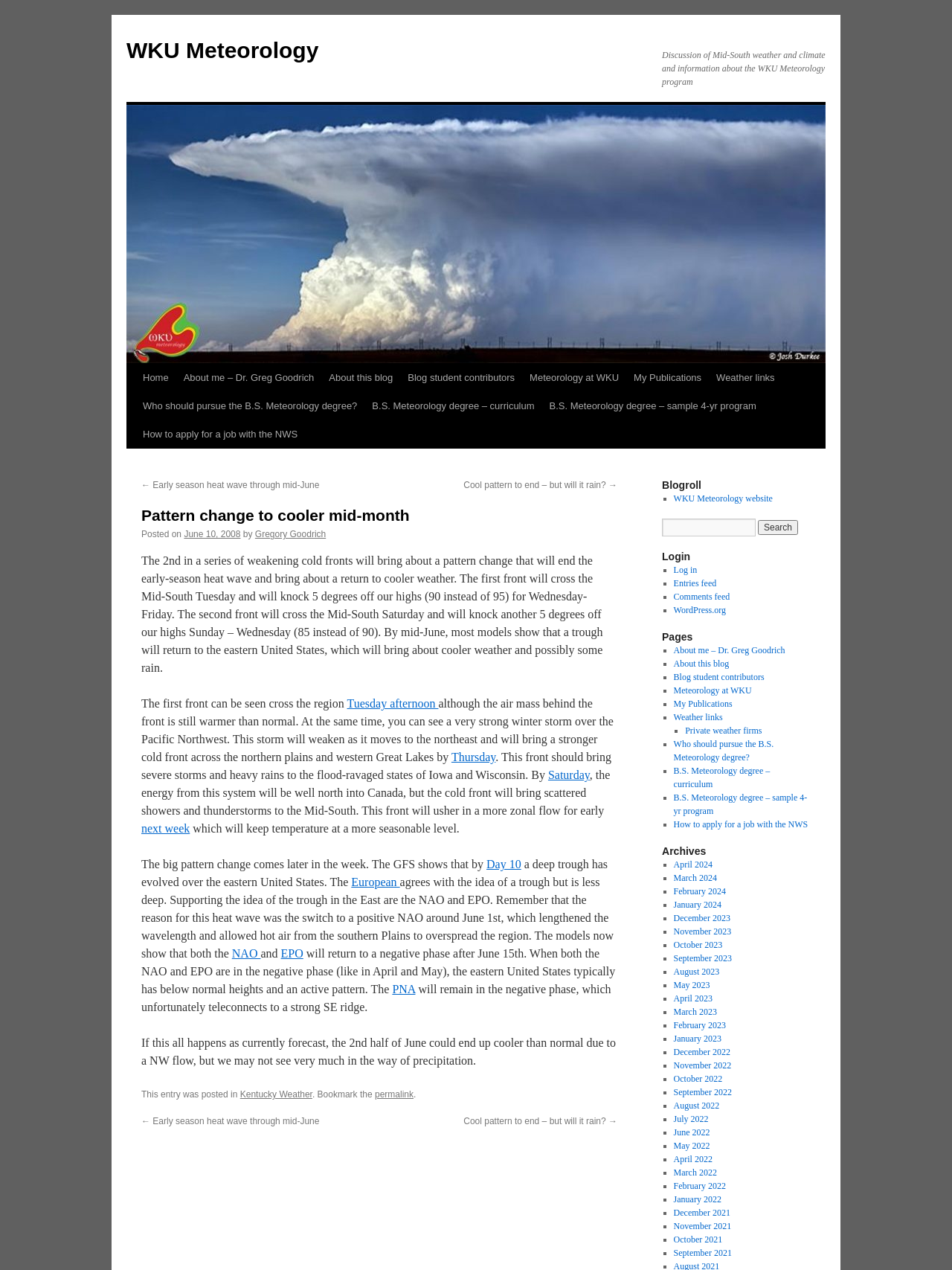Answer briefly with one word or phrase:
What is the search function for?

Searching the blog